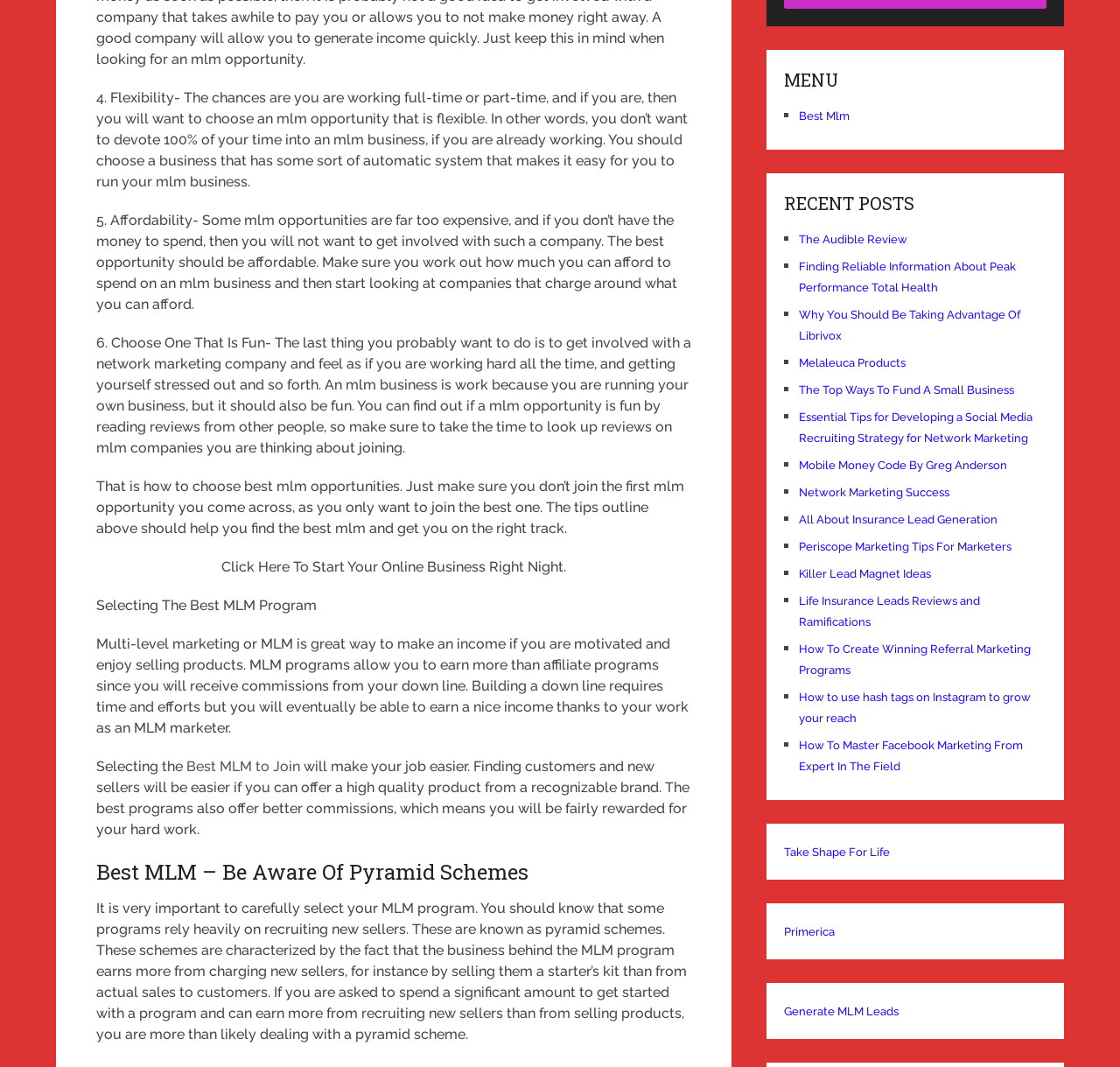Identify the bounding box coordinates of the region that needs to be clicked to carry out this instruction: "Learn about 'Take Shape For Life'". Provide these coordinates as four float numbers ranging from 0 to 1, i.e., [left, top, right, bottom].

[0.7, 0.793, 0.795, 0.805]